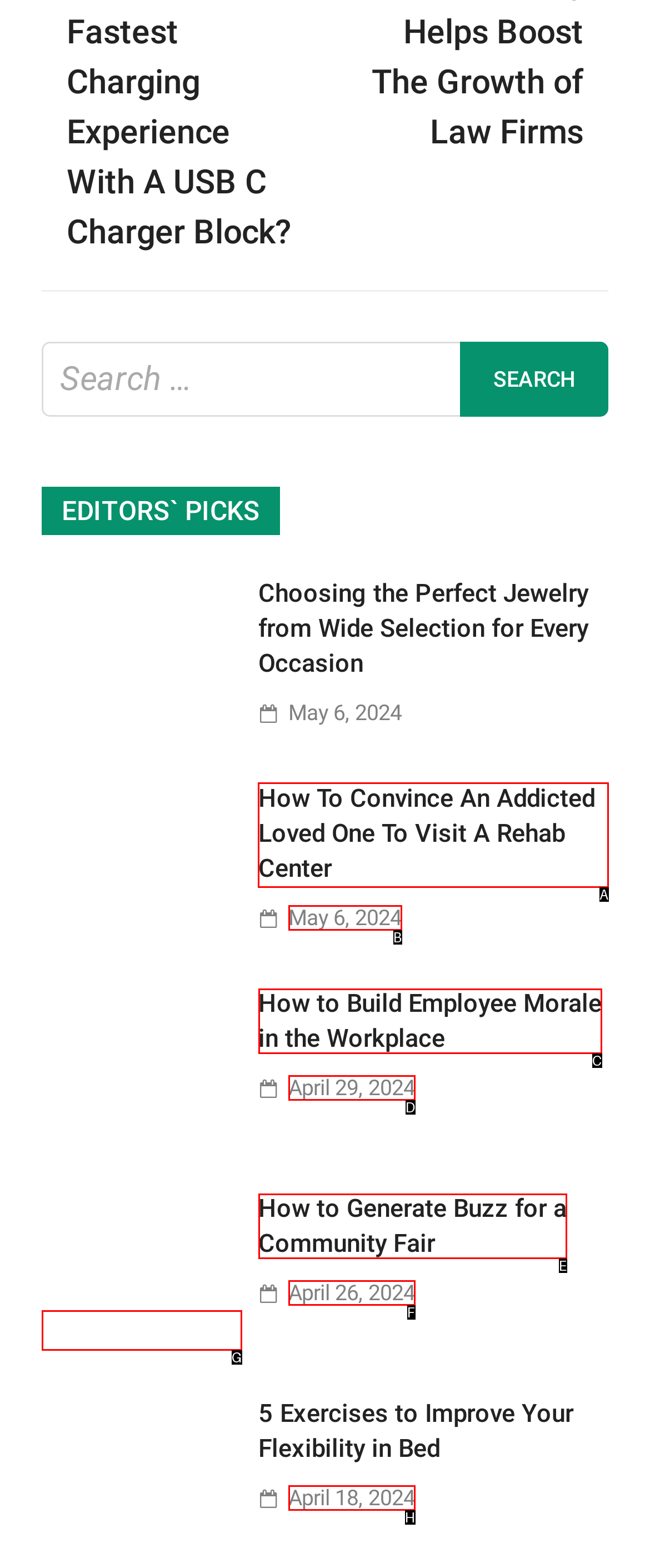Select the right option to accomplish this task: Click on 'How To Convince An Addicted Loved One To Visit A Rehab Center'. Reply with the letter corresponding to the correct UI element.

A